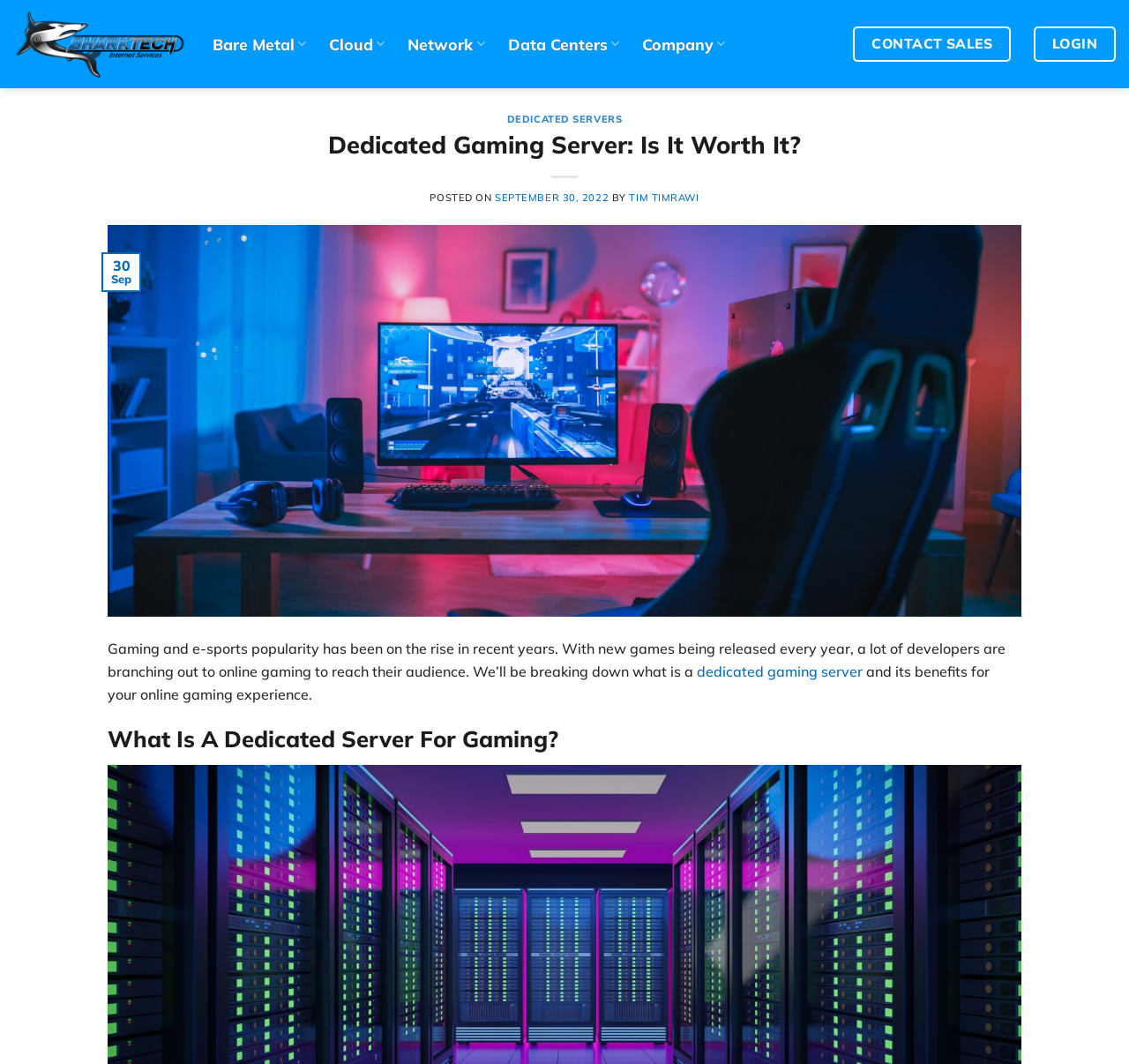What is the company name of the website?
Using the image provided, answer with just one word or phrase.

Sharktech